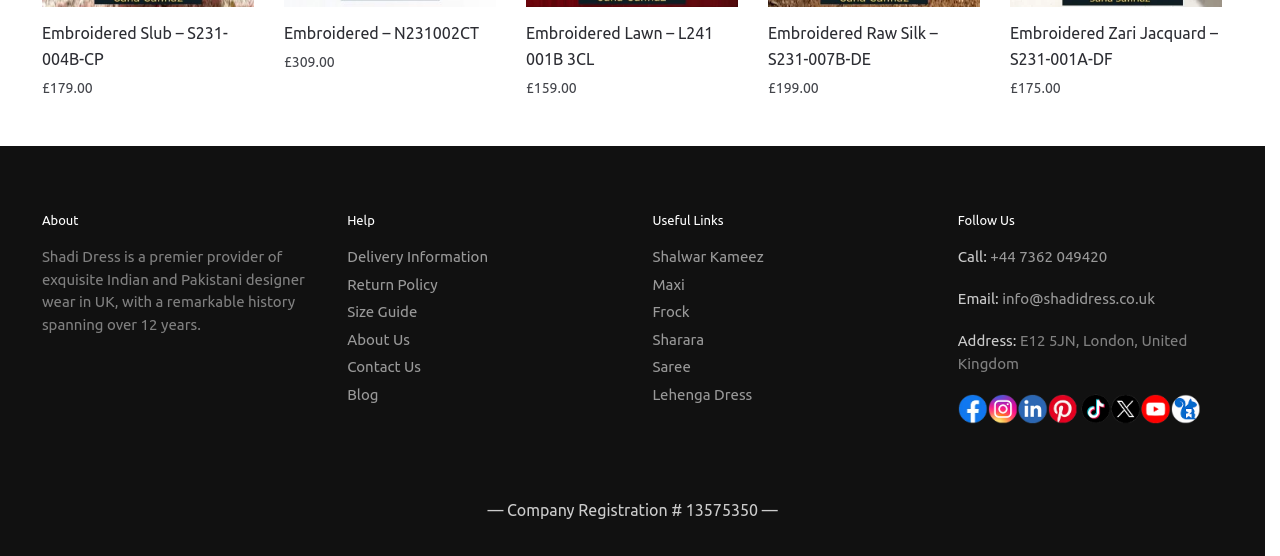What is the company registration number?
Please analyze the image and answer the question with as much detail as possible.

I found the StaticText '— Company Registration # 13575350 —' at the bottom of the page, which provides the company registration number.